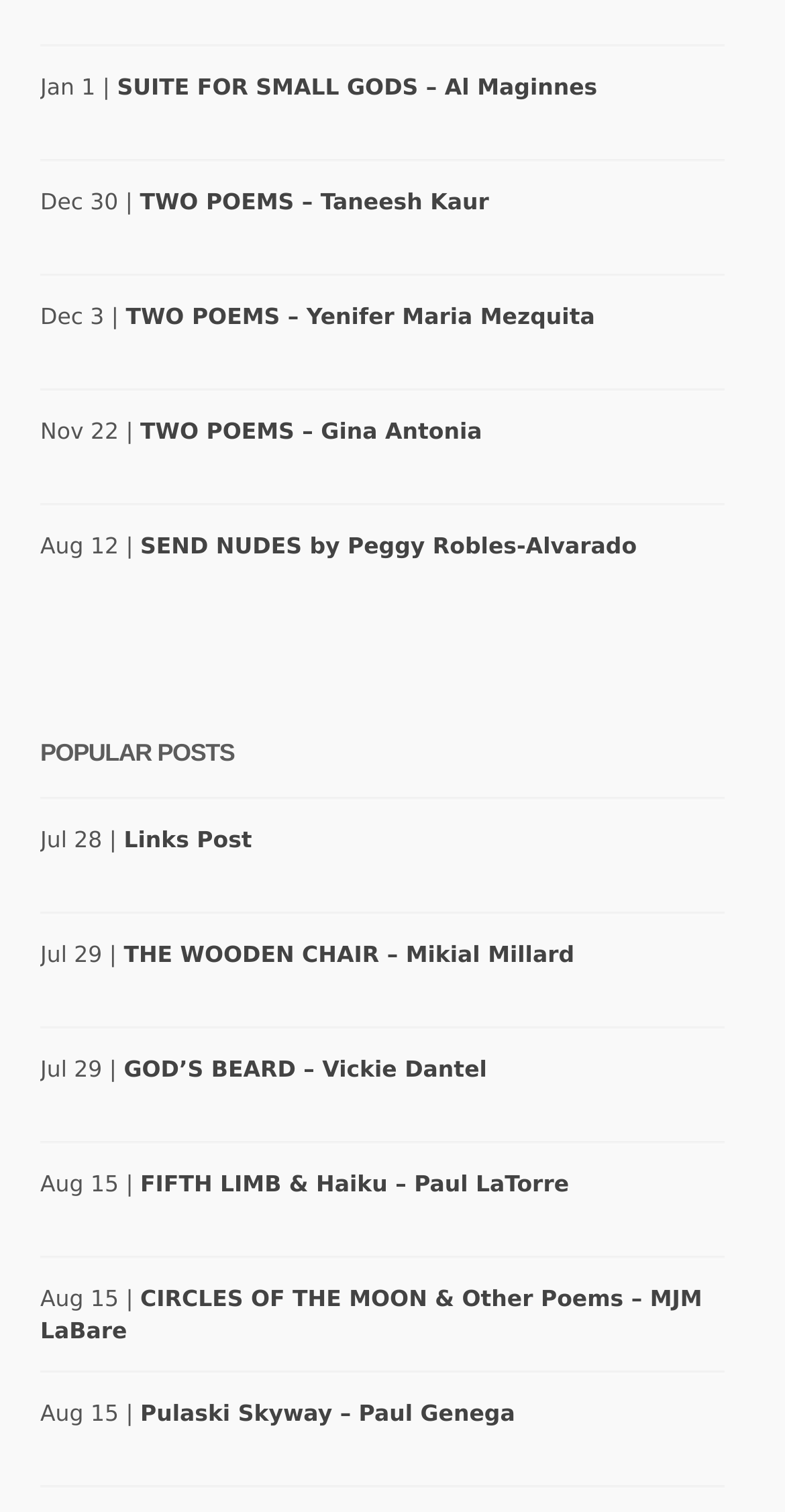Extract the bounding box of the UI element described as: "Dental Implants".

None